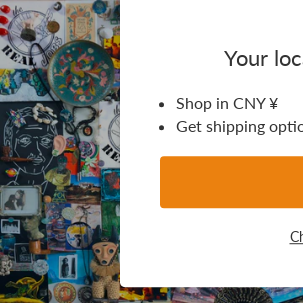Explain the image with as much detail as possible.

The image depicts a vibrant and colorful collage that includes various artistic and eclectic items, forming a visually engaging backdrop. Prominently featured is the phrase, "Your location is set to China," with an invitation to shop using CNY (Chinese Yuan) currency. There are two bullet points encouraging users to shop in CNY and check available shipping options for China. Additionally, a bright orange button labeled "Continue" prompts further action. This interface suggests a guiding feature aimed at providing a seamless shopping experience tailored for users in China.